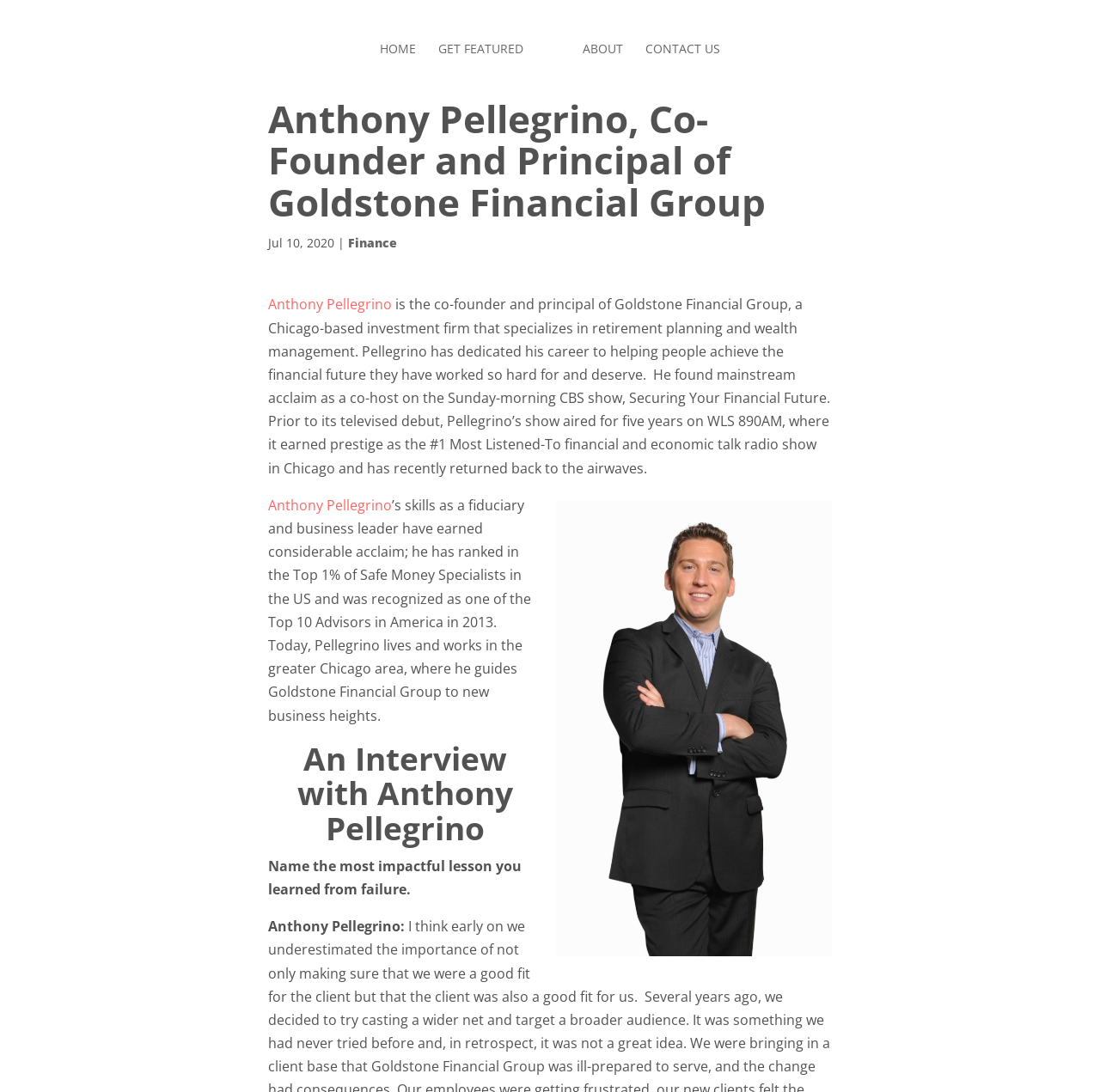Please answer the following question using a single word or phrase: 
What is the topic of the interview with Anthony Pellegrino?

Lessons learned from failure